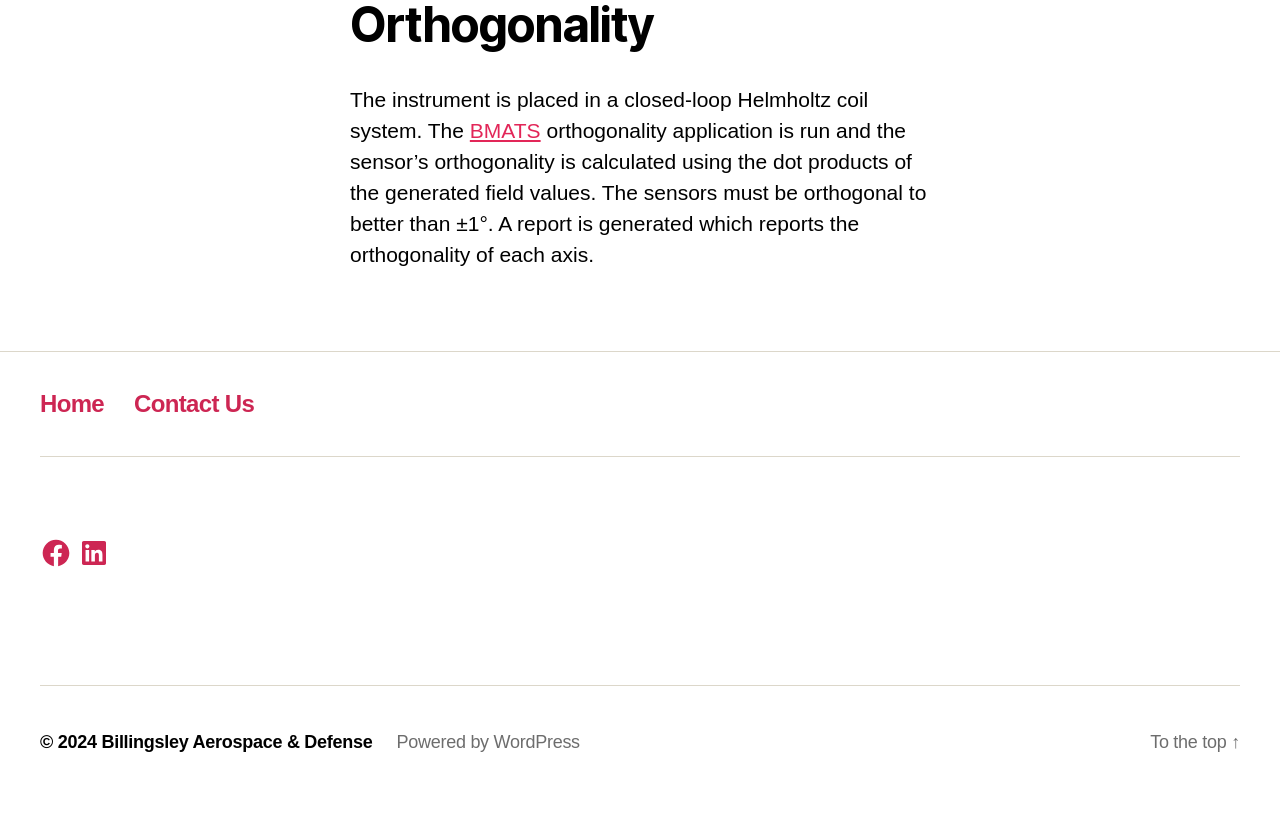Locate the UI element described by Powered by WordPress in the provided webpage screenshot. Return the bounding box coordinates in the format (top-left x, top-left y, bottom-right x, bottom-right y), ensuring all values are between 0 and 1.

[0.31, 0.919, 0.453, 0.943]